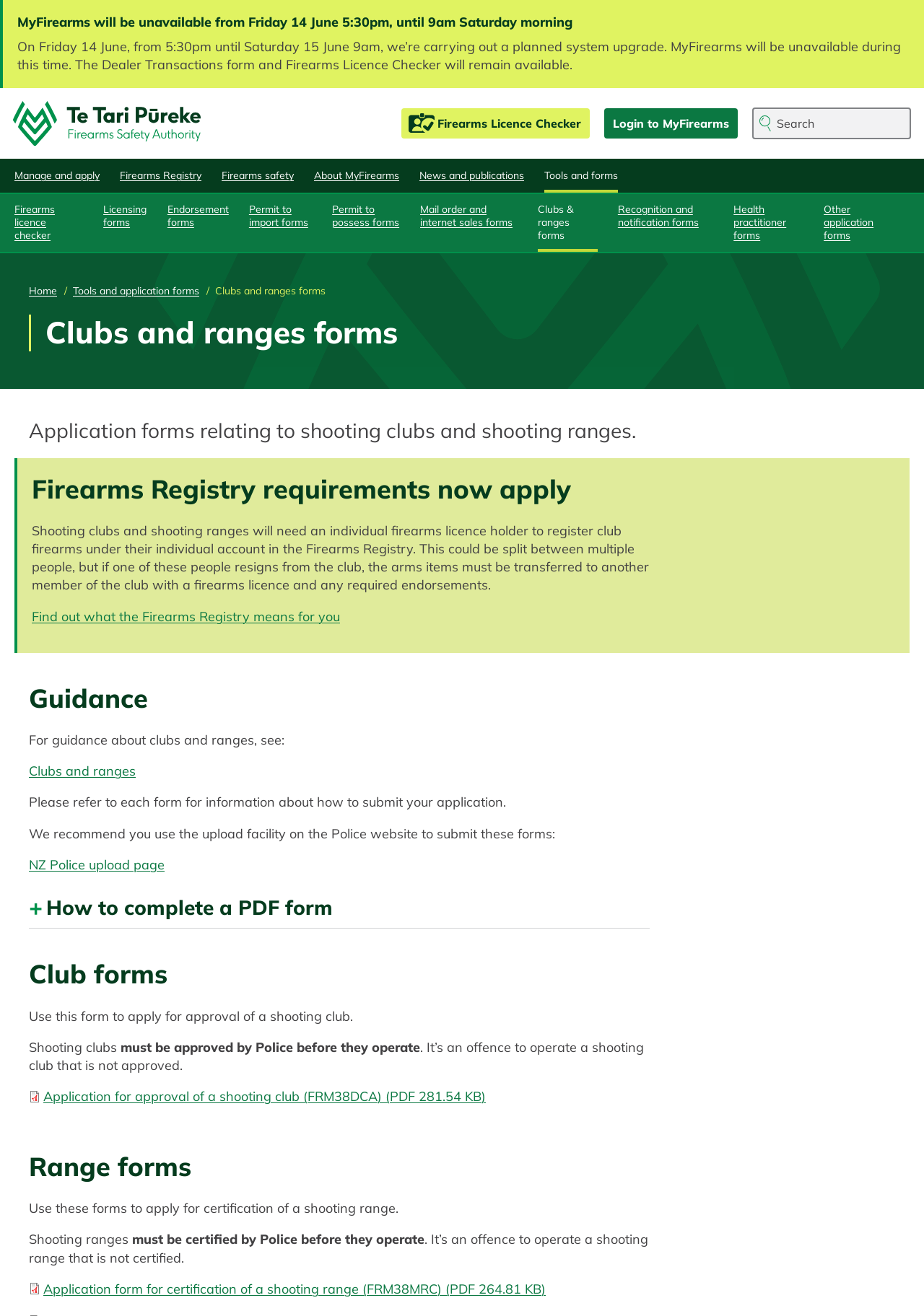Find the bounding box coordinates of the element's region that should be clicked in order to follow the given instruction: "Click on 'Firearms Licence Checker'". The coordinates should consist of four float numbers between 0 and 1, i.e., [left, top, right, bottom].

[0.434, 0.082, 0.638, 0.105]